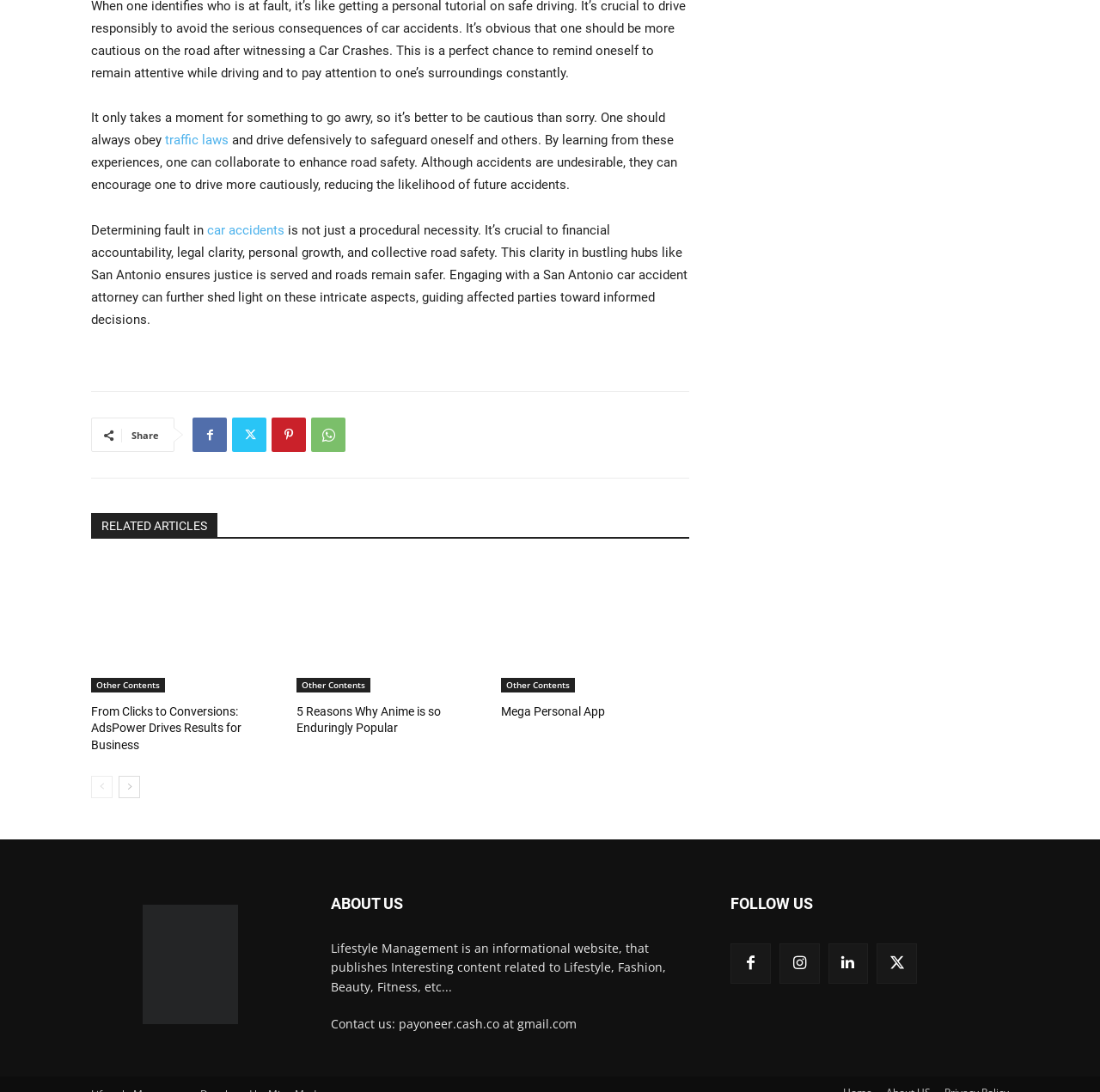Please find the bounding box coordinates of the clickable region needed to complete the following instruction: "Go to the 'About US' page". The bounding box coordinates must consist of four float numbers between 0 and 1, i.e., [left, top, right, bottom].

[0.805, 0.976, 0.846, 0.992]